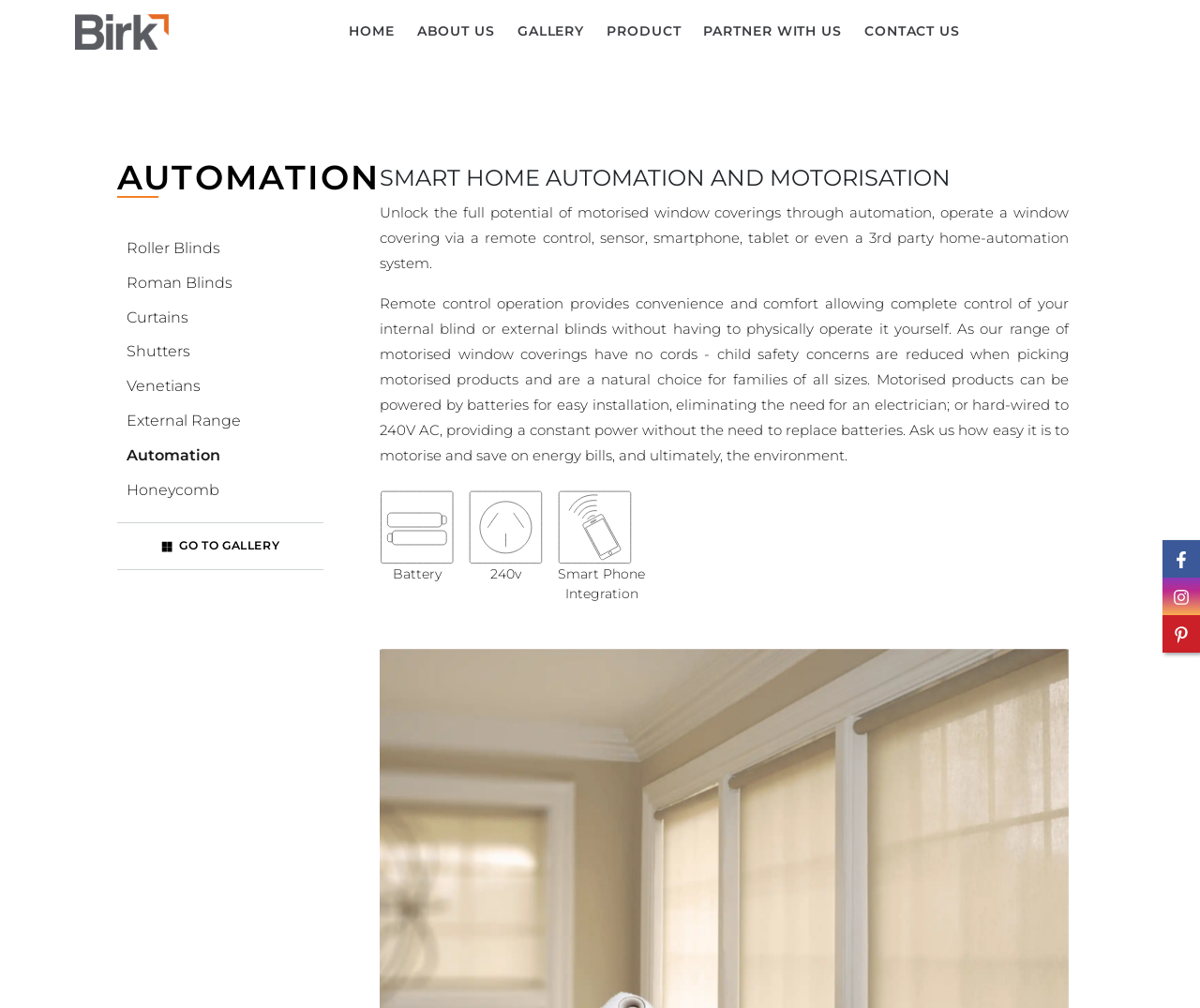What are the power options for motorised products?
Please give a well-detailed answer to the question.

I found the StaticText elements 'Battery' and '240v' on the webpage, which indicate that motorised products can be powered by either batteries or 240V AC.